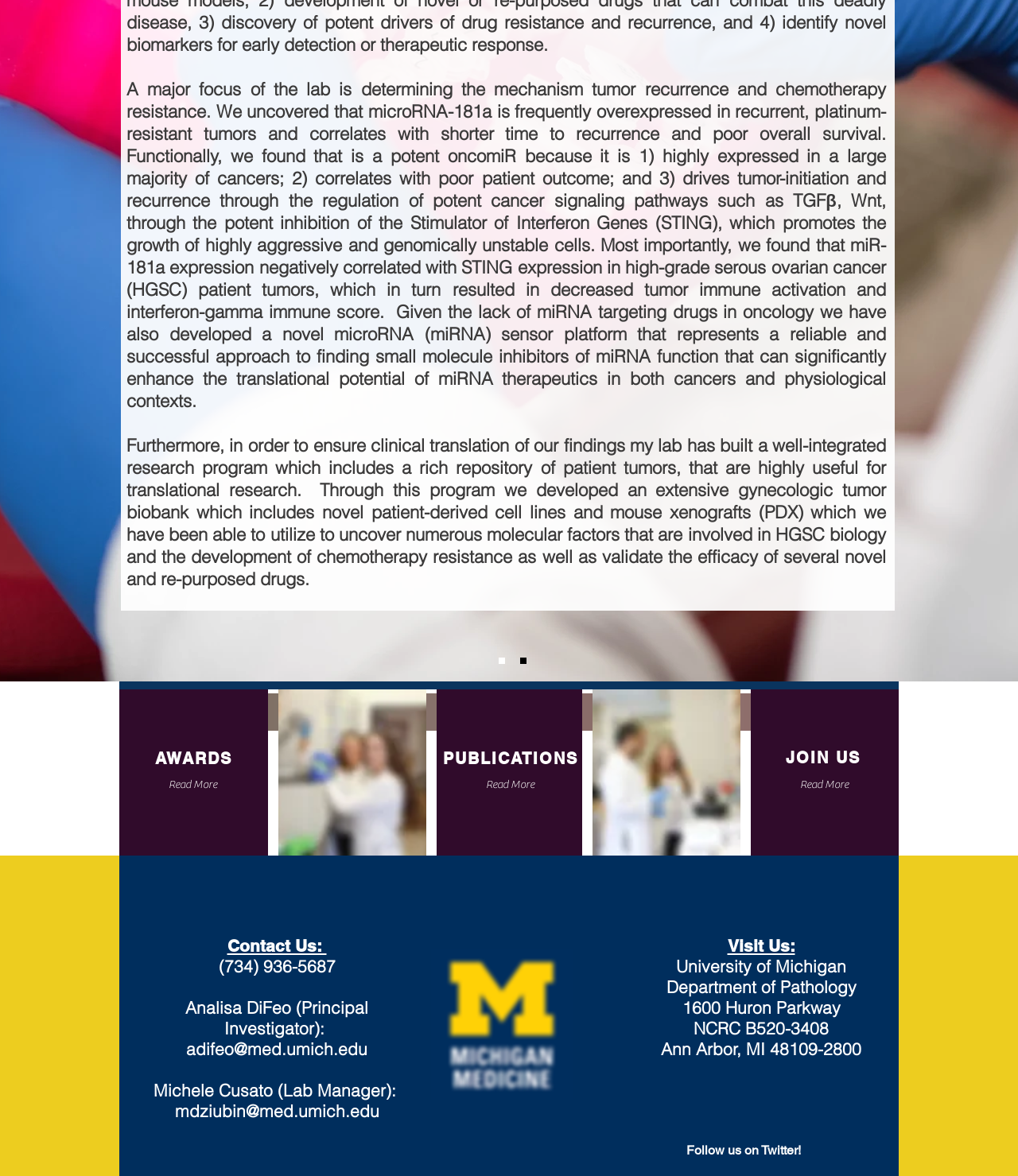What is the name of the Principal Investigator?
Based on the image, provide your answer in one word or phrase.

Analisa DiFeo